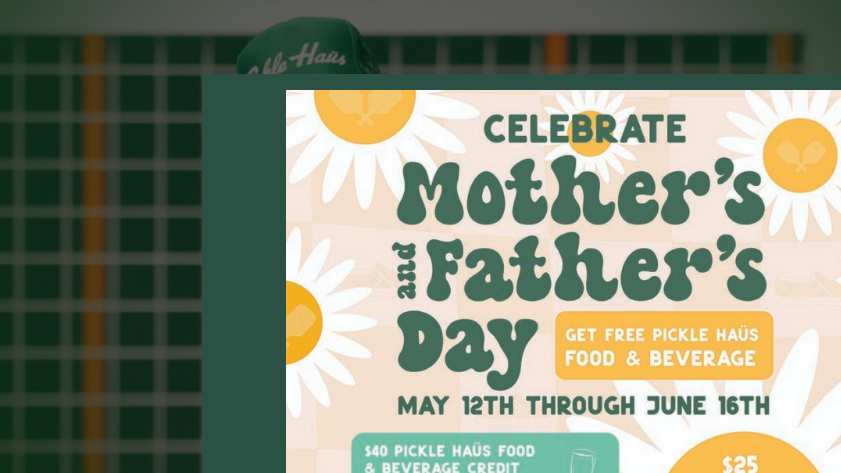Analyze the image and describe all the key elements you observe.

The image features a young boy wearing a green hat adorned with the "Pickle Haus" logo, indicating his enthusiasm for the sport of pickleball. The background is subtly blurred, creating a focus on the boy as he participates in a game while surrounded by vibrant visuals. Overlaying the image is a promotional graphic celebrating Mother's Day and Father's Day at Pickle Haus, inviting families to enjoy free food and beverage from May 12th through June 16th. The graphic showcases cheerful floral designs and offers credit towards food and beverage, encouraging families to gather for fun and memorable experiences. This image captures the joyful spirit of family bonding through sports during the holiday season.